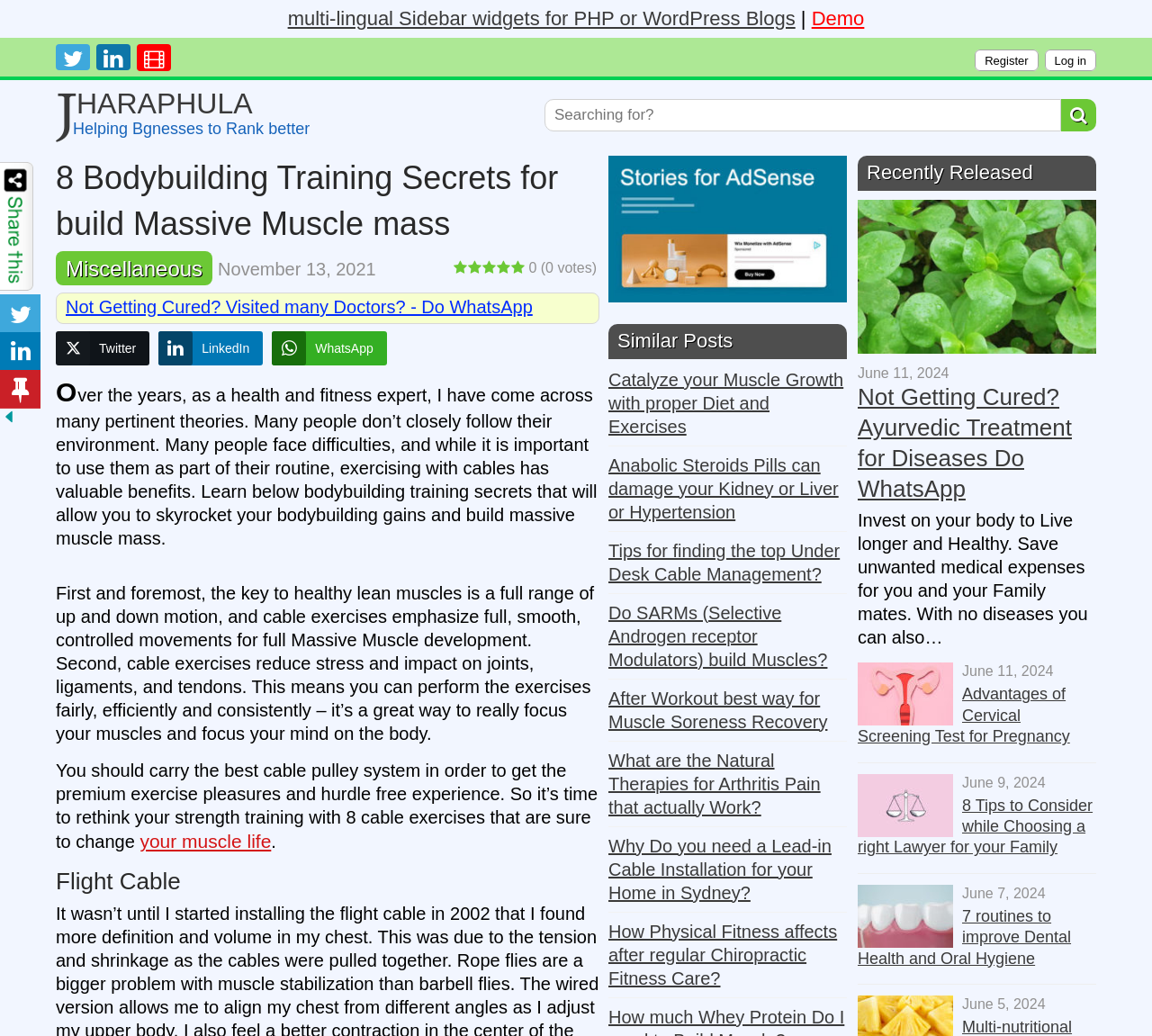Determine the bounding box coordinates of the region to click in order to accomplish the following instruction: "Click on the 'Twitter Share' button". Provide the coordinates as four float numbers between 0 and 1, specifically [left, top, right, bottom].

[0.048, 0.32, 0.13, 0.353]